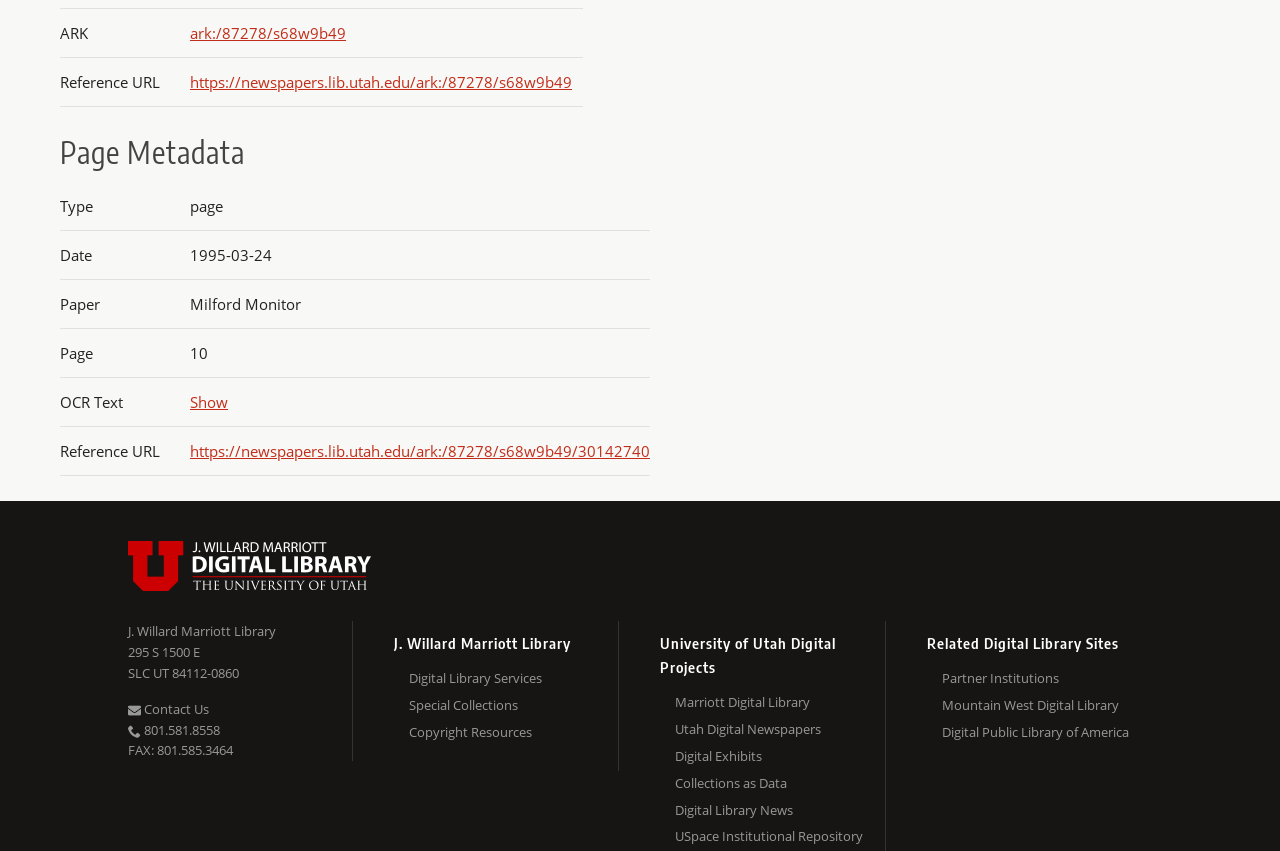Please identify the bounding box coordinates of the region to click in order to complete the given instruction: "Contact the library". The coordinates should be four float numbers between 0 and 1, i.e., [left, top, right, bottom].

[0.1, 0.583, 0.163, 0.604]